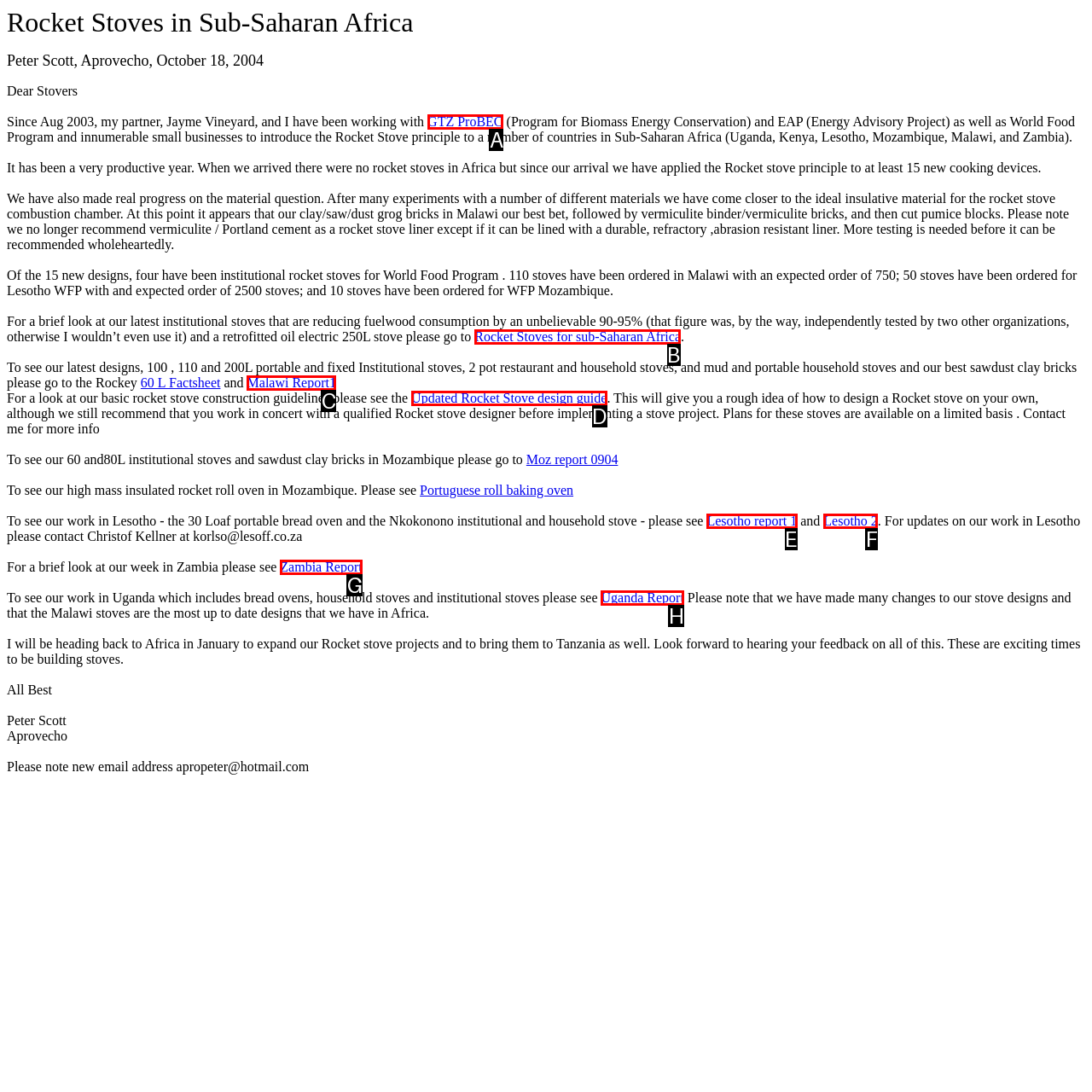From the given options, tell me which letter should be clicked to complete this task: Click the link to see the latest institutional stoves
Answer with the letter only.

B